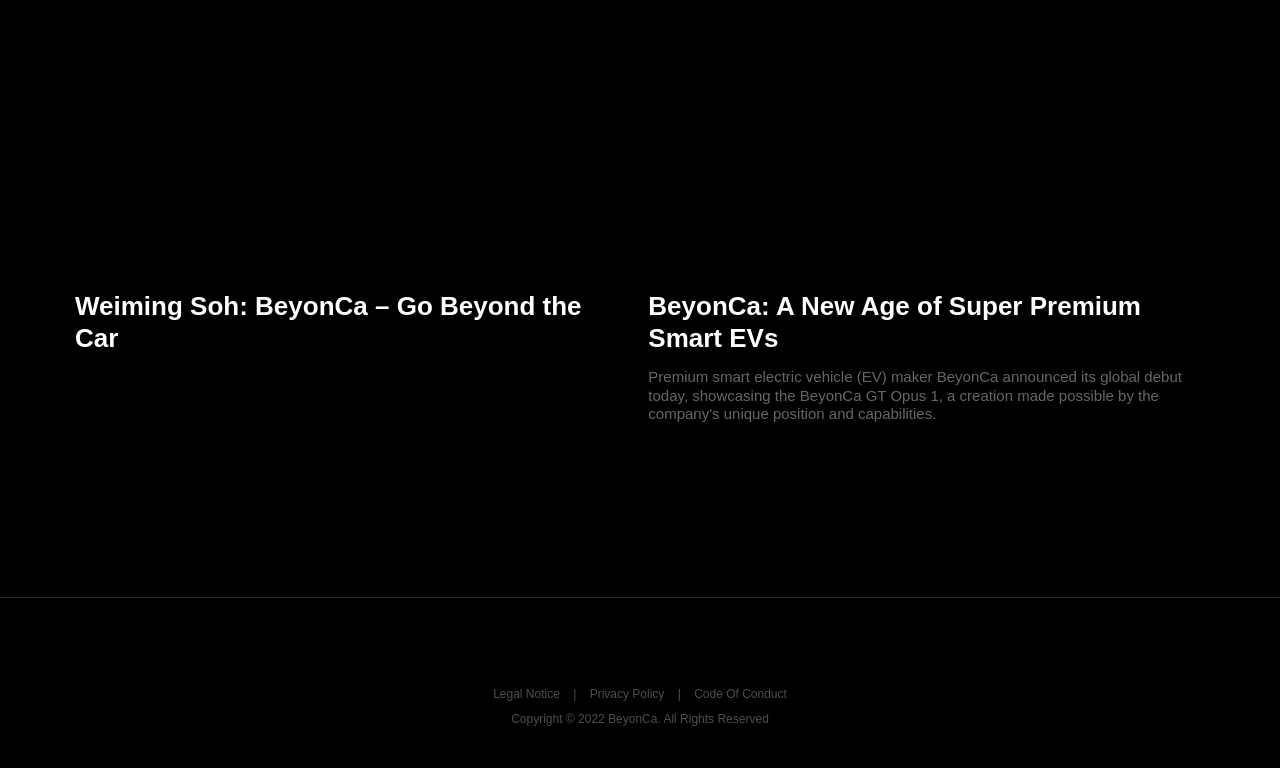Reply to the question below using a single word or brief phrase:
How many links are present in the footer?

3